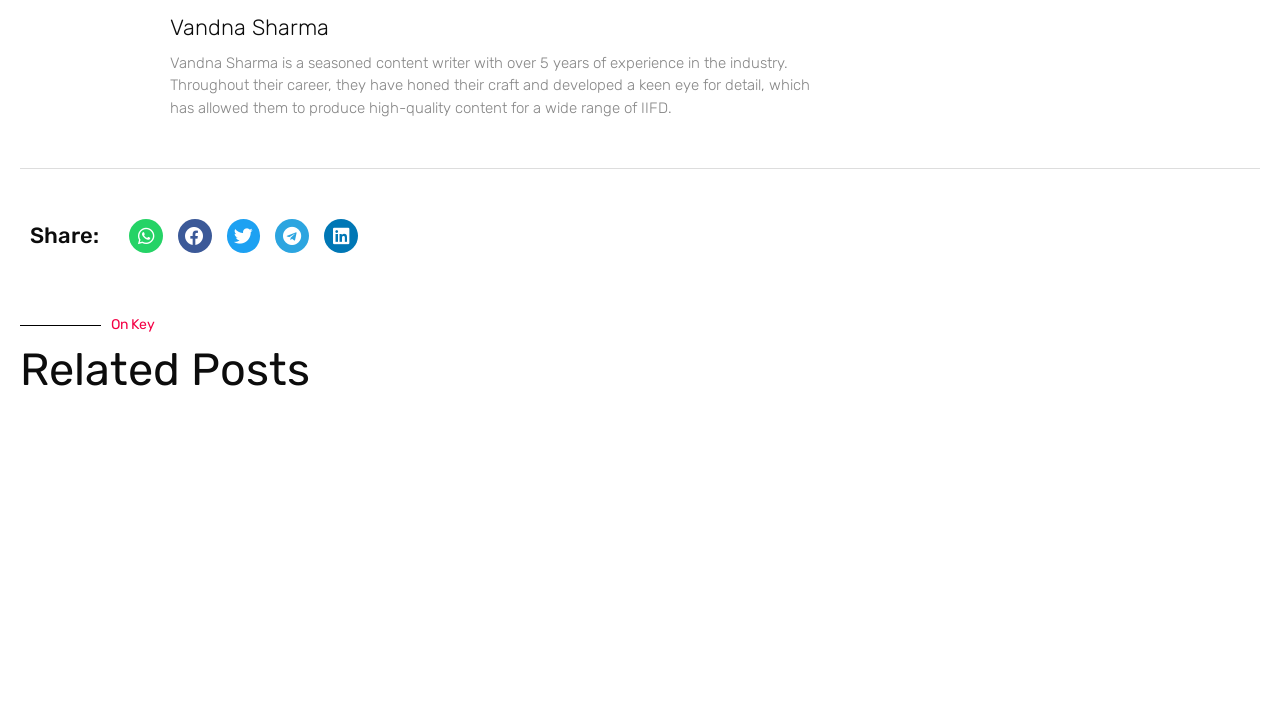Please analyze the image and provide a thorough answer to the question:
What is the title of the section at the bottom of the page?

The answer can be found by looking at the heading element 'Related Posts' which is located at the bottom of the page. This element contains the title of the section, which is 'Related Posts'.